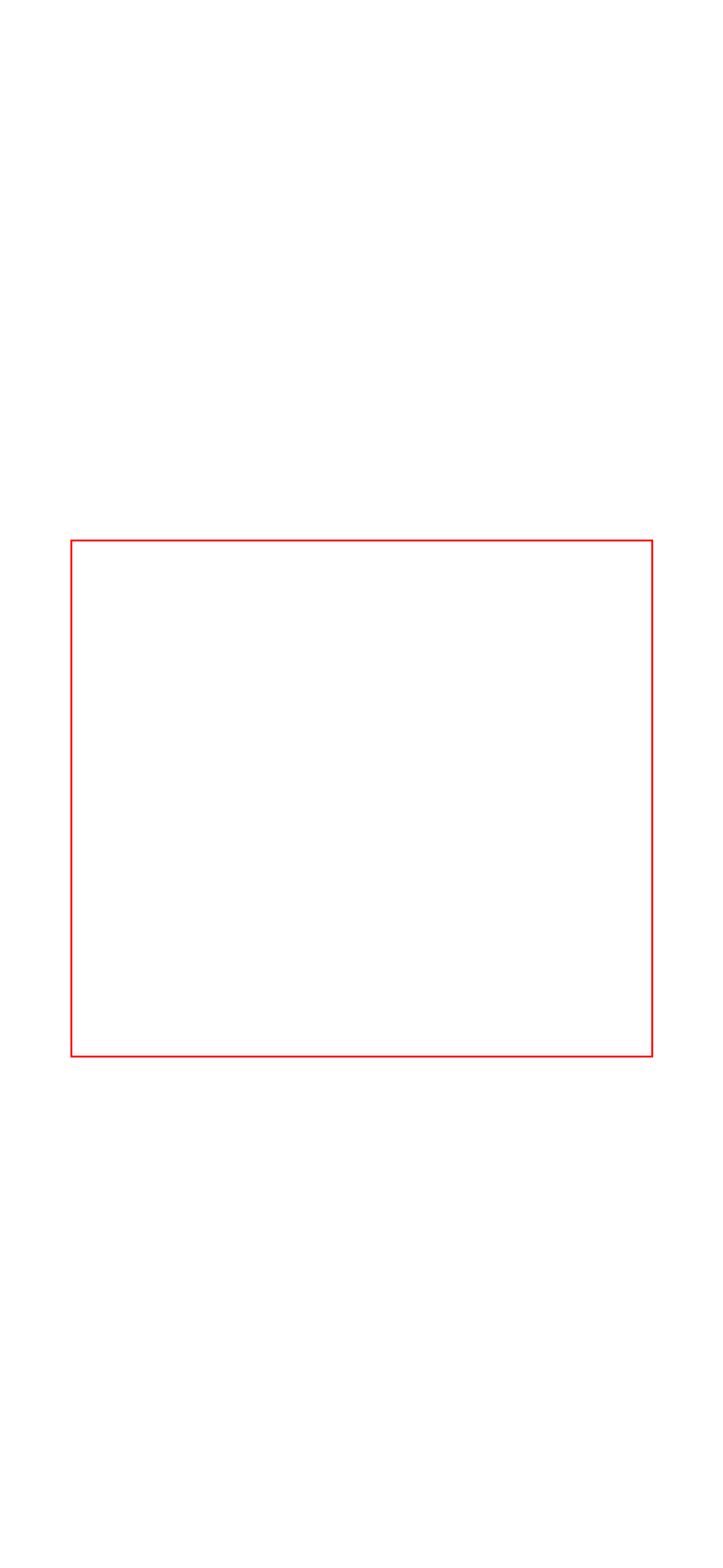Please examine the webpage screenshot and extract the text within the red bounding box using OCR.

Safety is paramount at Spherex, with every product undergoing rigorous testing to guarantee 100% solvent-free formulations. Spherex never compromises on health, as its products are free from PG/VG/MCT or vitamin E Acetate. Trust in Spherex for a pure, potent, and unparalleled cannabis experience—an invitation to a new era of satisfaction and sophistication in vaping. Welcome to Spherex, where the future of cannabis enjoyment begins.